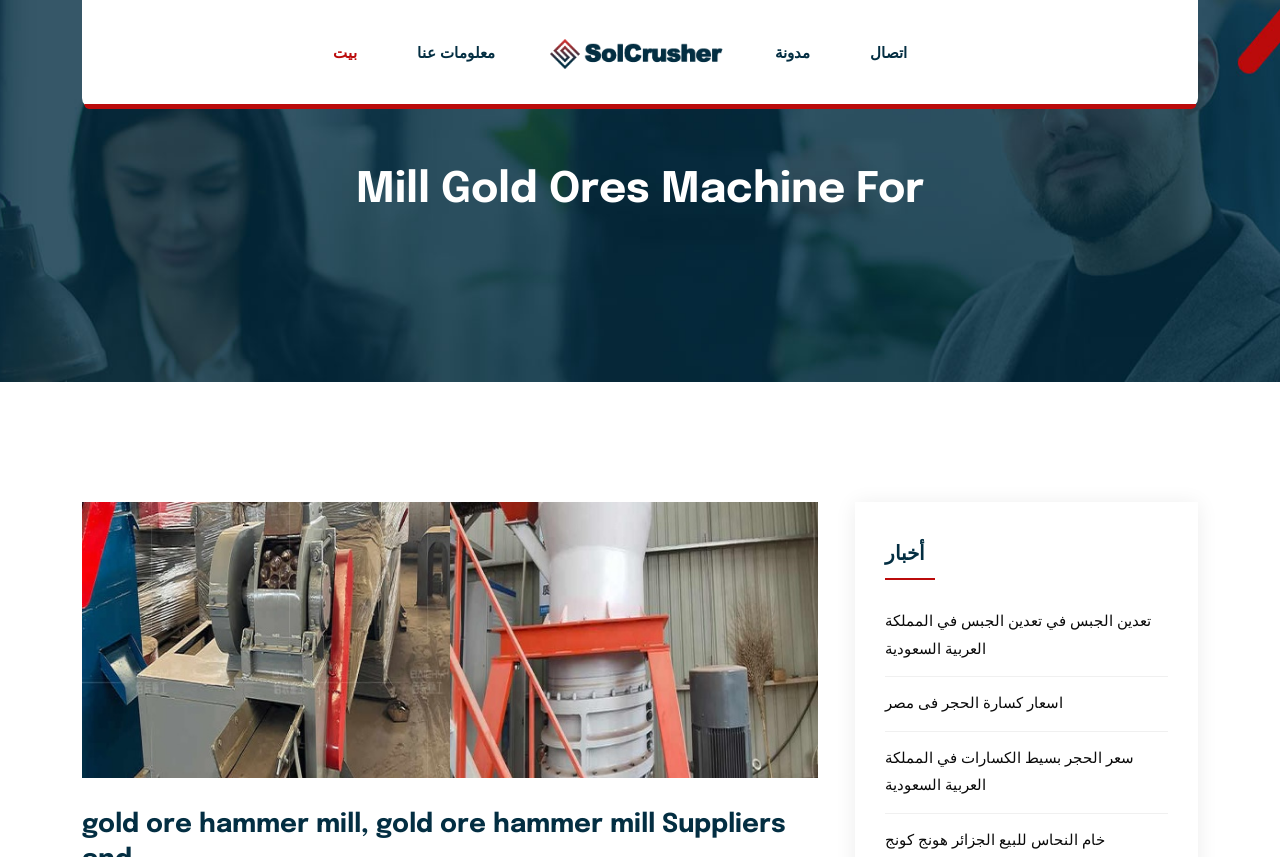Can you extract the primary headline text from the webpage?

Mill Gold Ores Machine For